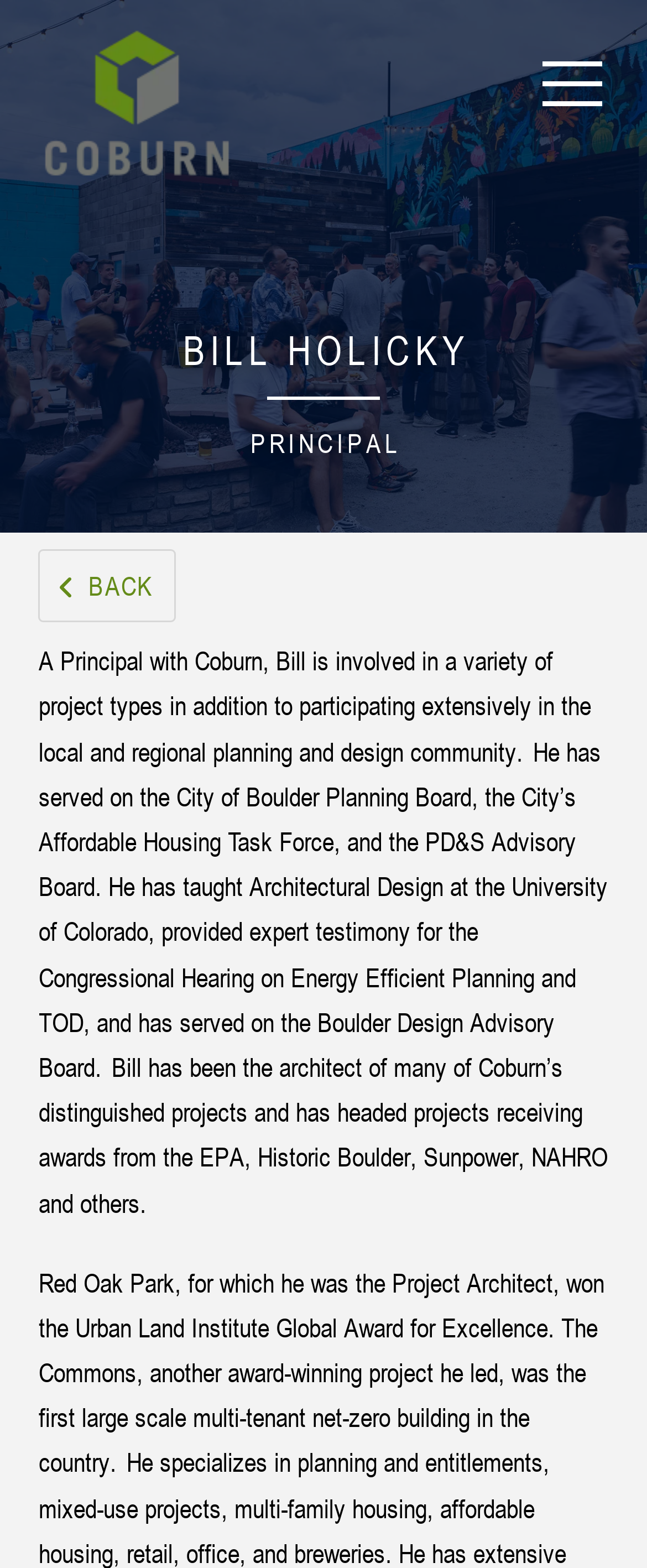Answer the following in one word or a short phrase: 
What is the name of the company Bill Holicky is associated with?

Coburn